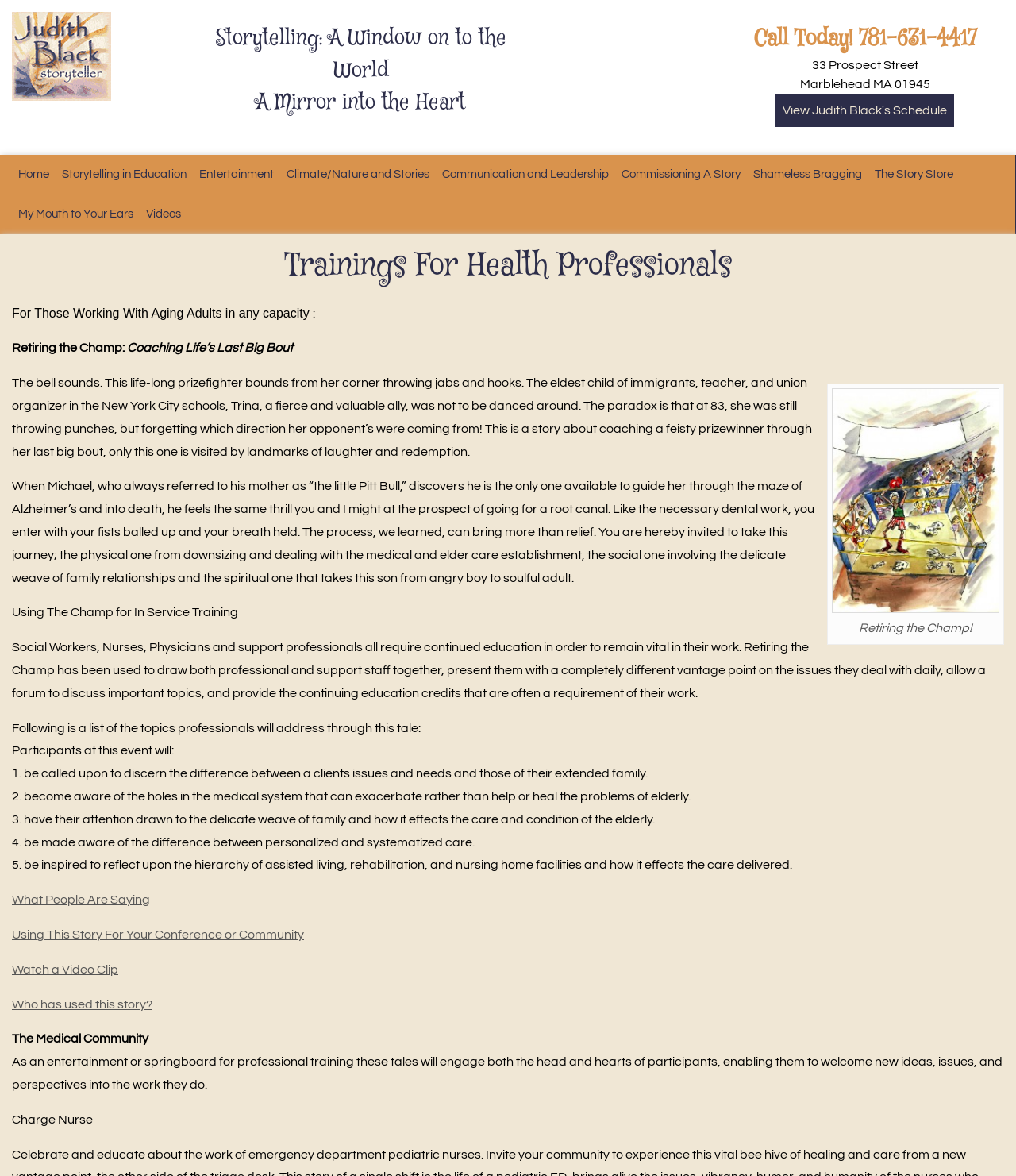Using the description "Hours & Location", predict the bounding box of the relevant HTML element.

None